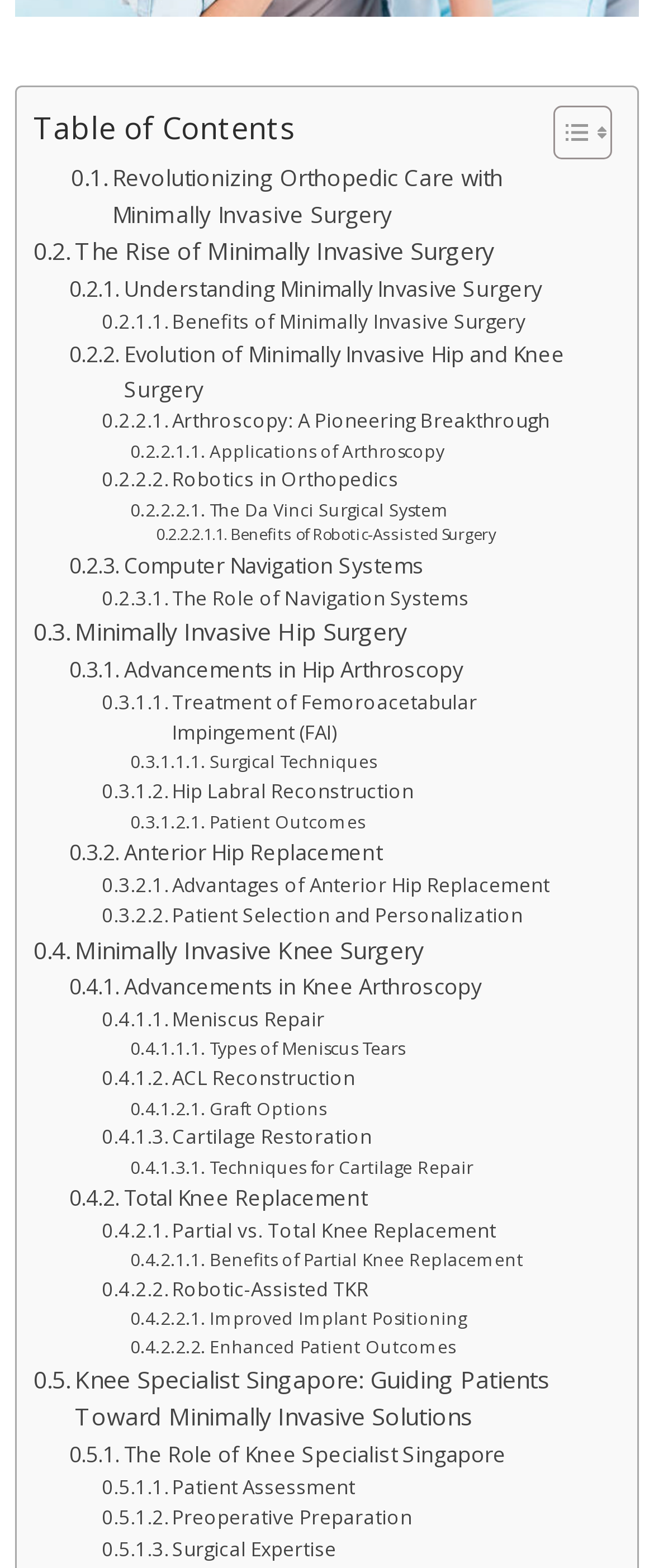What is the purpose of the 'Toggle Table of Content' button?
Give a comprehensive and detailed explanation for the question.

The 'Toggle Table of Content' button is located next to the 'Table of Contents' text, and it has two images that suggest a toggle or expand/collapse functionality. This implies that the button is used to show or hide the table of contents, allowing users to easily navigate the webpage.